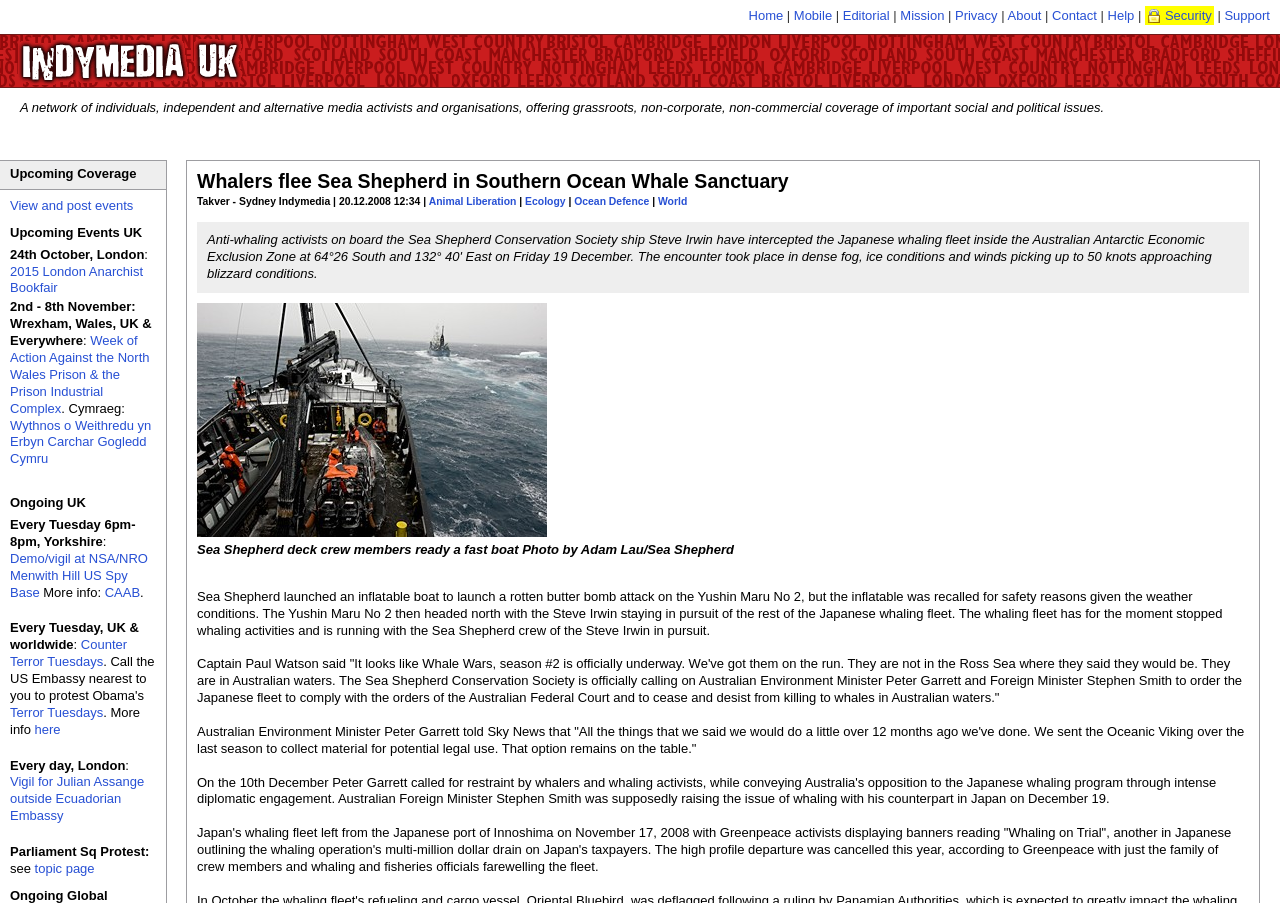Could you locate the bounding box coordinates for the section that should be clicked to accomplish this task: "Click on the 'Home' link".

[0.585, 0.009, 0.612, 0.025]